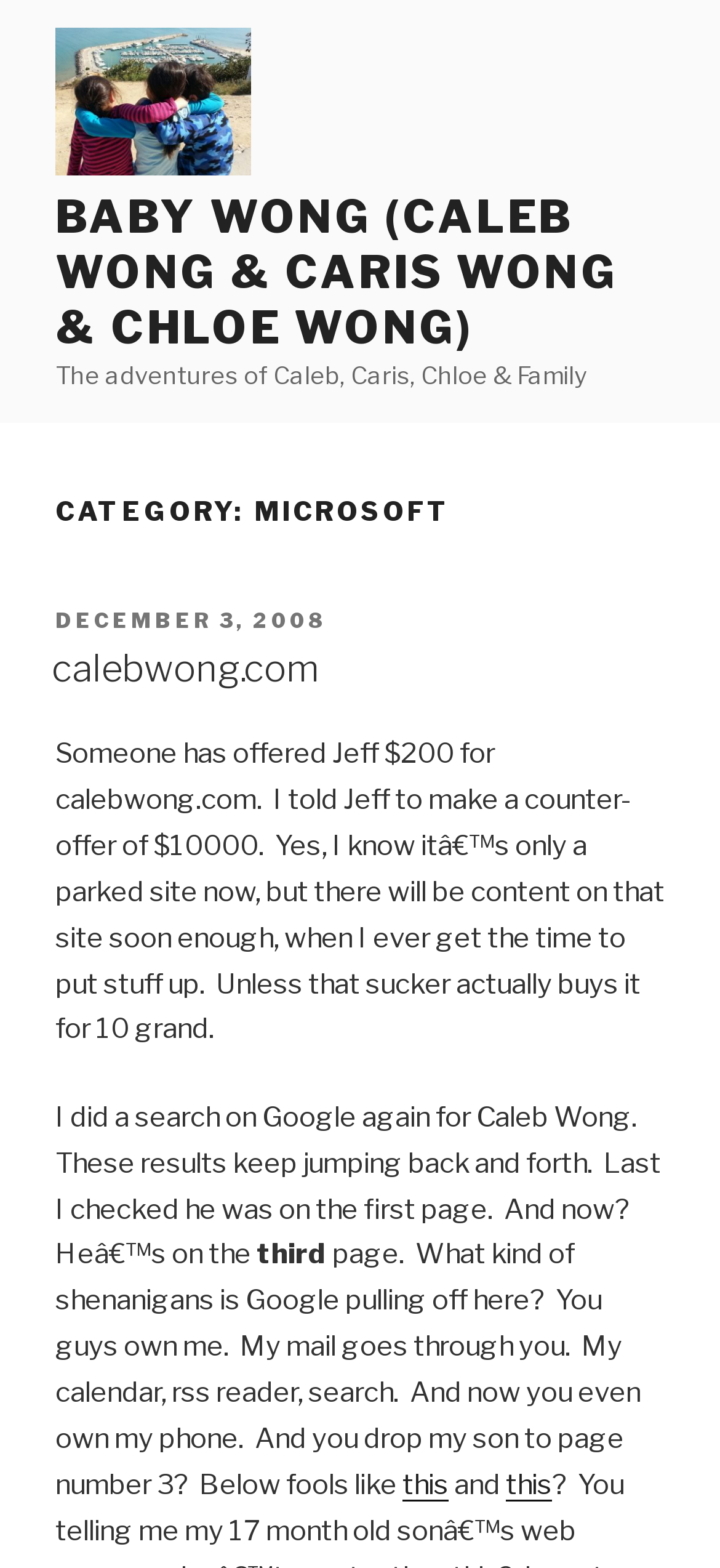Based on the image, please elaborate on the answer to the following question:
What is the counter-offer mentioned in the post?

I found the answer by reading the text content of the webpage, specifically the sentence 'I told Jeff to make a counter-offer of $10000.' which mentions the counter-offer amount.